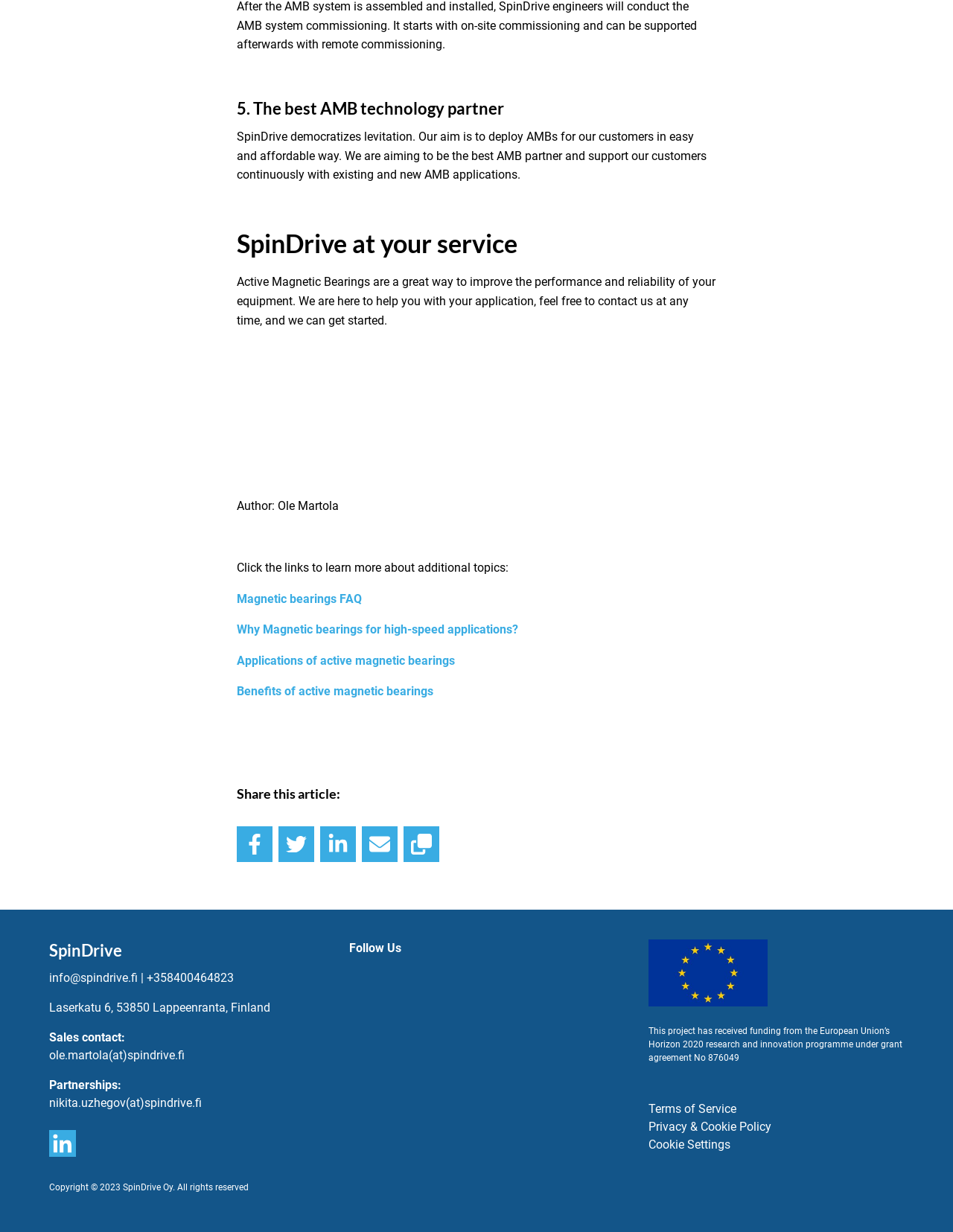Extract the bounding box coordinates for the described element: "No Comments". The coordinates should be represented as four float numbers between 0 and 1: [left, top, right, bottom].

None